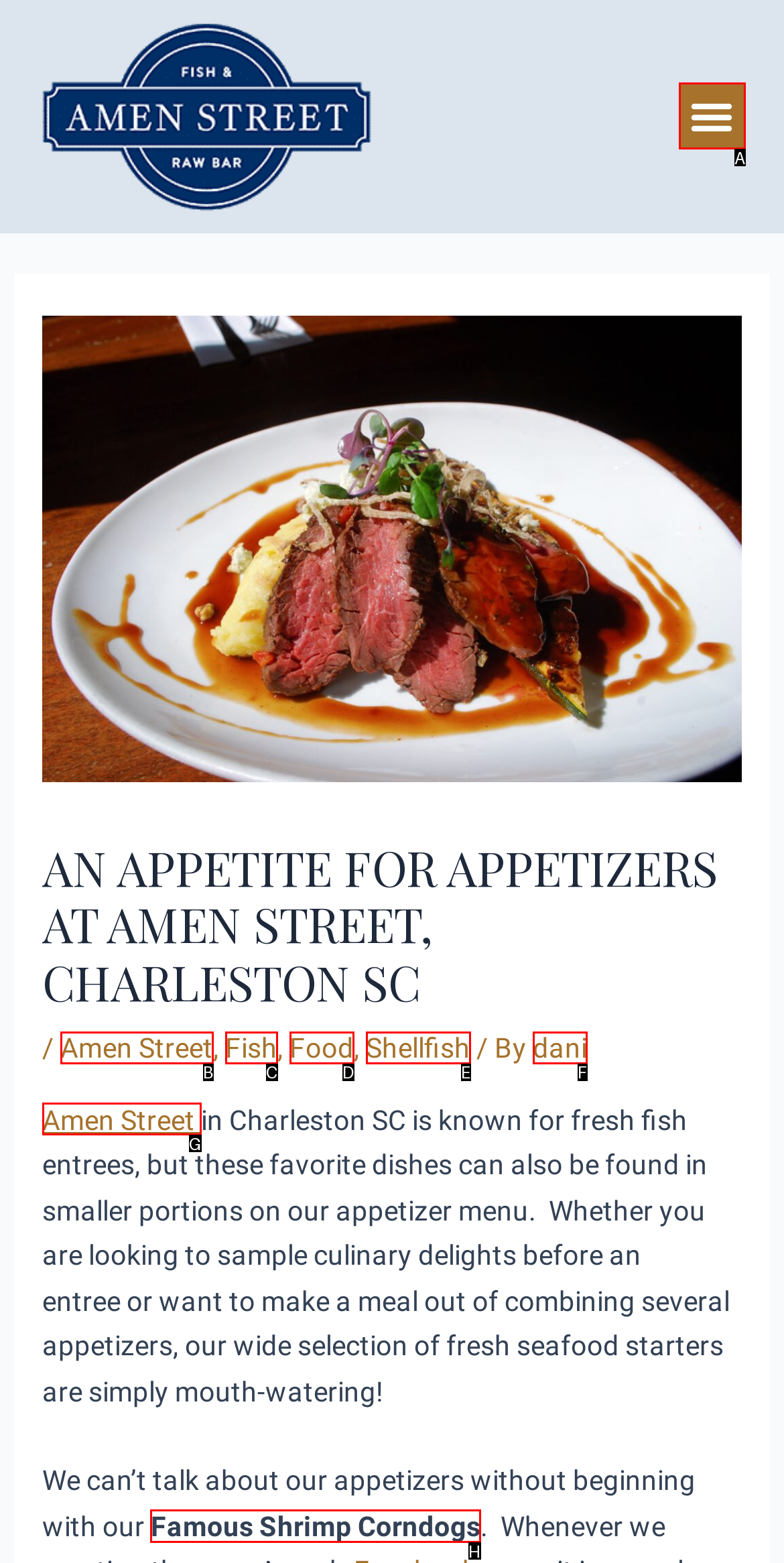Pick the right letter to click to achieve the task: Read about Famous Shrimp Corndogs
Answer with the letter of the correct option directly.

H